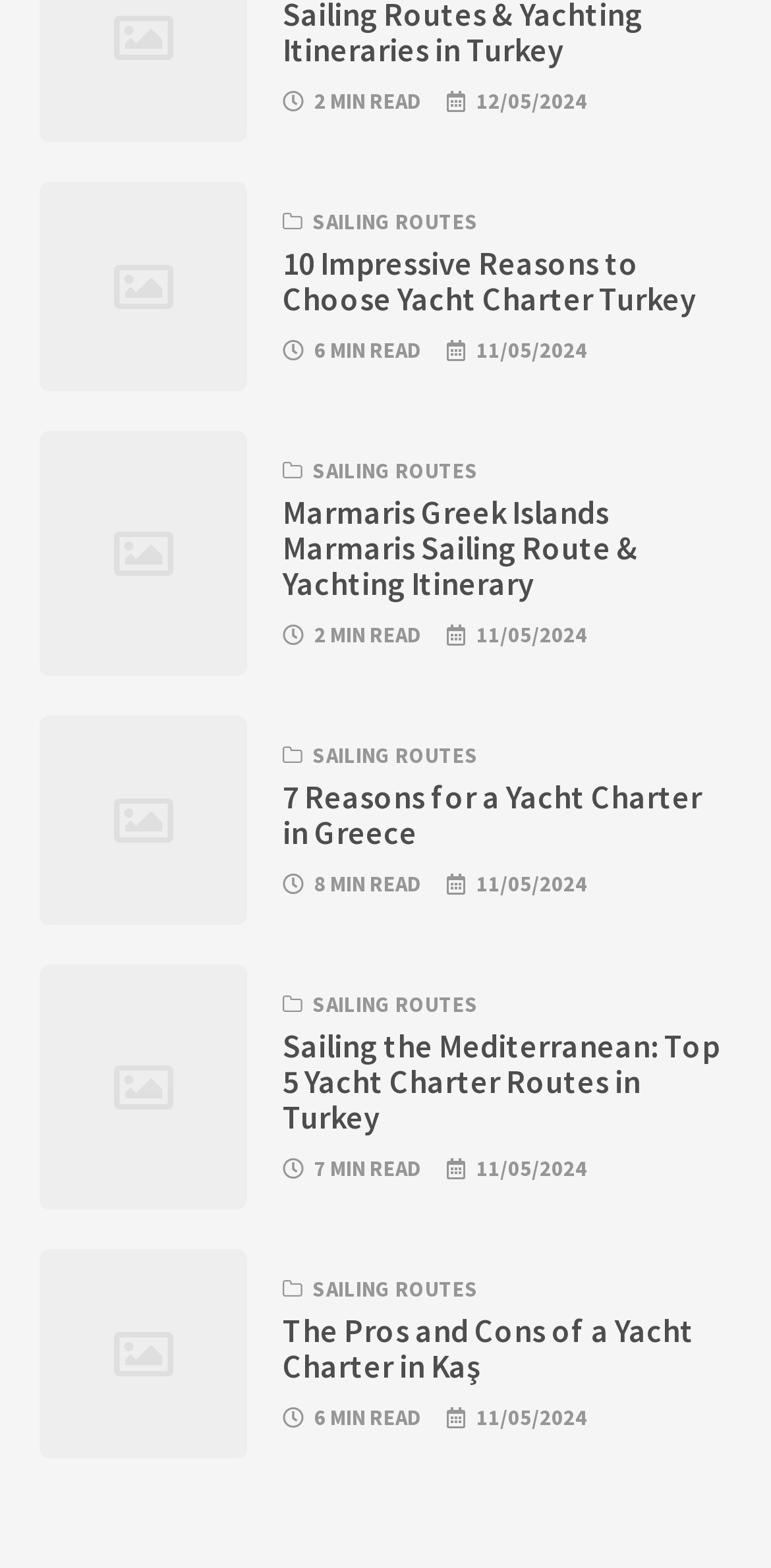Please predict the bounding box coordinates of the element's region where a click is necessary to complete the following instruction: "Read the article '10 Impressive Reasons to Choose Yacht Charter Turkey'". The coordinates should be represented by four float numbers between 0 and 1, i.e., [left, top, right, bottom].

[0.367, 0.158, 0.949, 0.203]